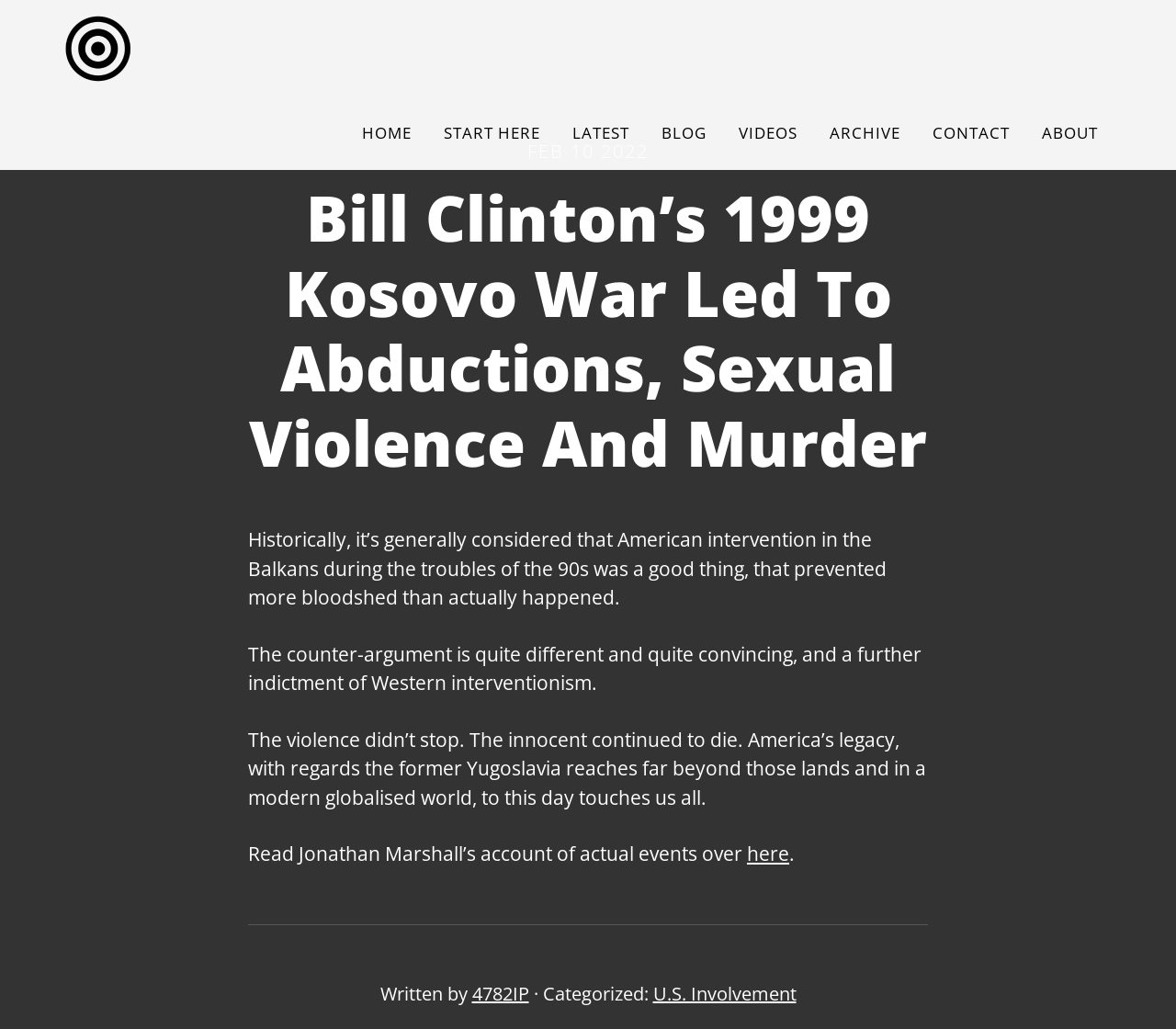Can you determine the main header of this webpage?

Bill Clinton’s 1999 Kosovo War Led To Abductions, Sexual Violence And Murder